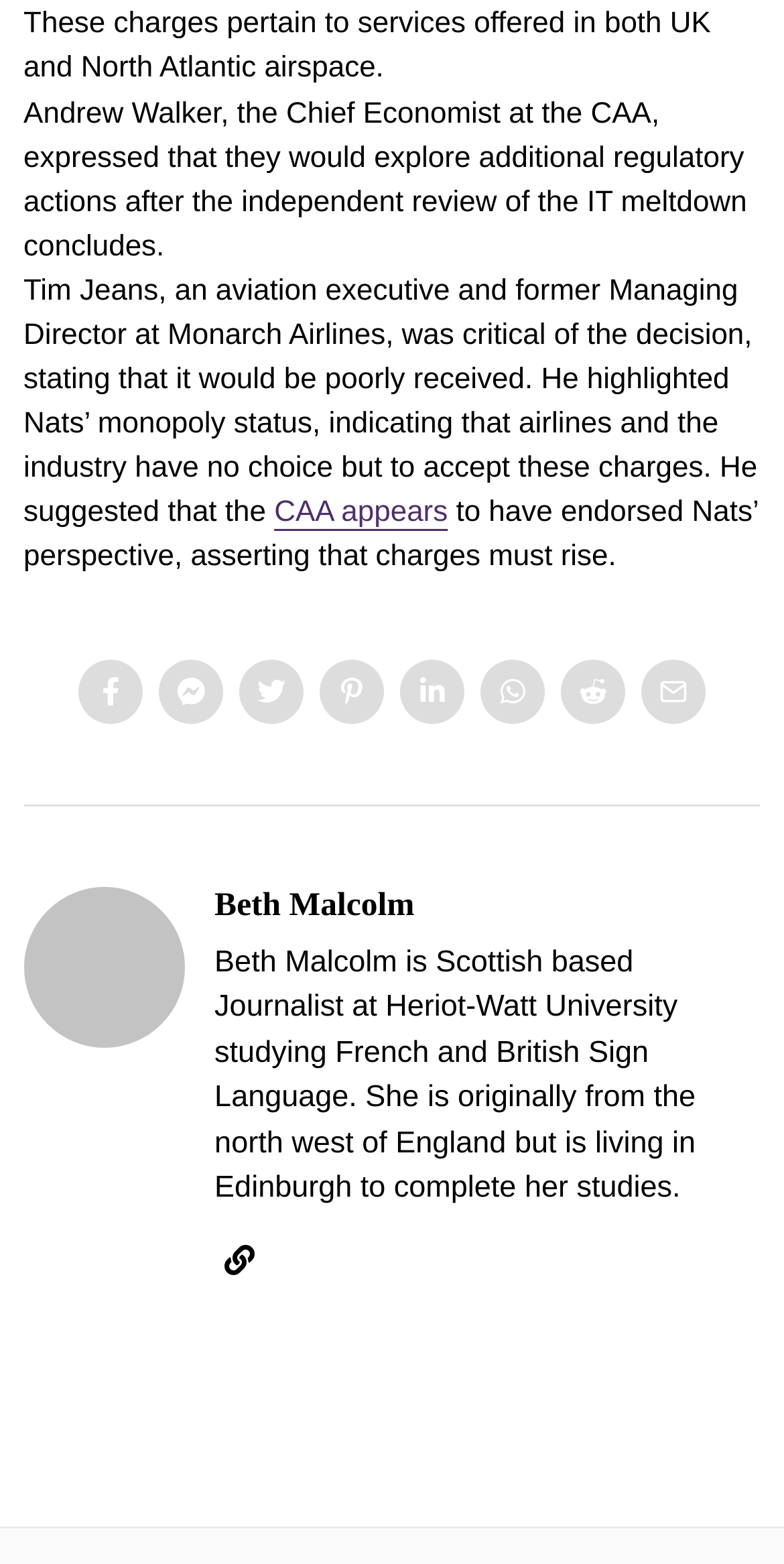Can you determine the bounding box coordinates of the area that needs to be clicked to fulfill the following instruction: "Click on the link to read more about CAA"?

[0.35, 0.318, 0.571, 0.339]